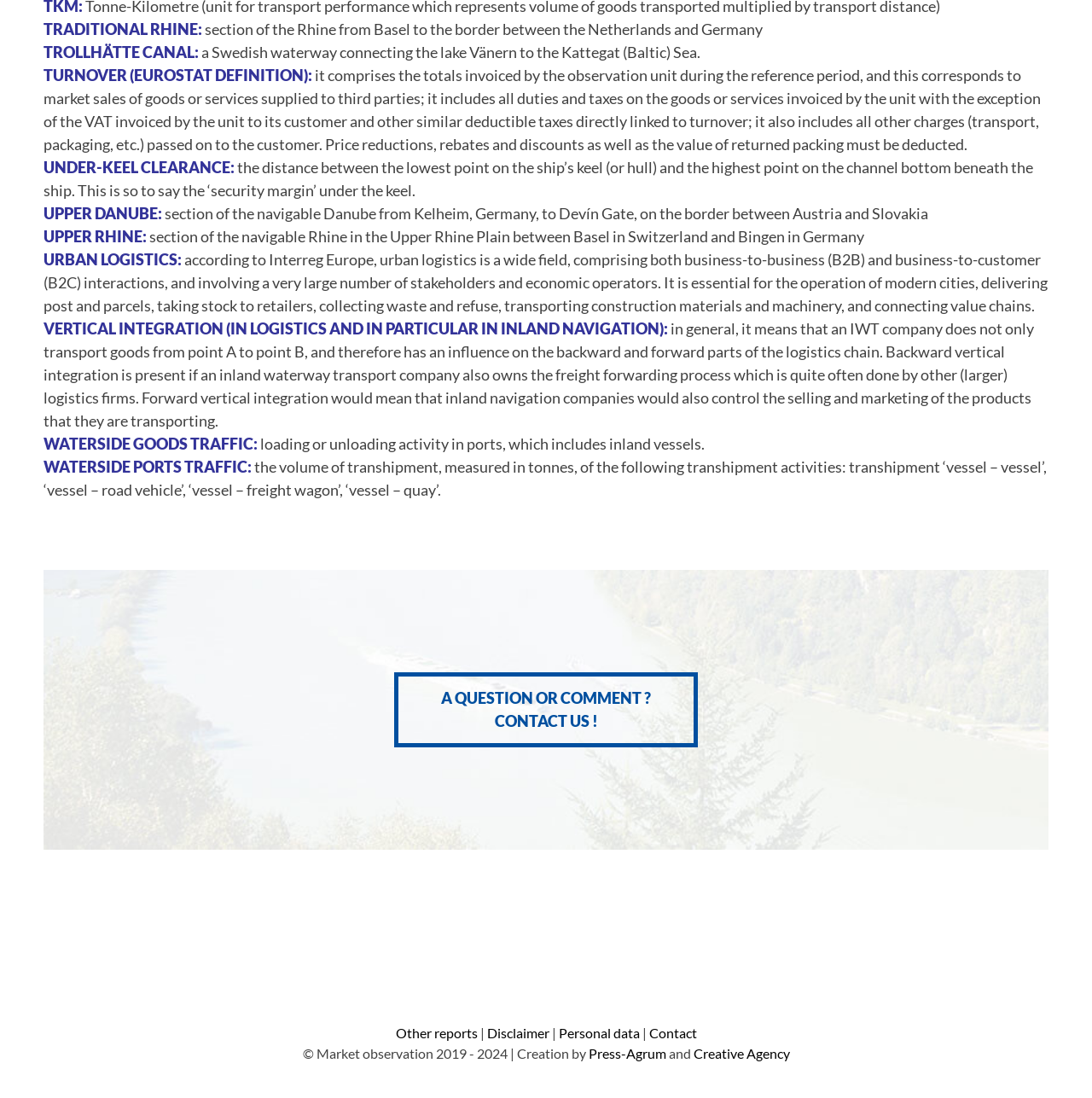What is the section of the navigable Danube from Kelheim, Germany, to Devín Gate?
Please answer the question as detailed as possible based on the image.

According to the webpage, the section of the navigable Danube from Kelheim, Germany, to Devín Gate, on the border between Austria and Slovakia, is referred to as the Upper Danube.